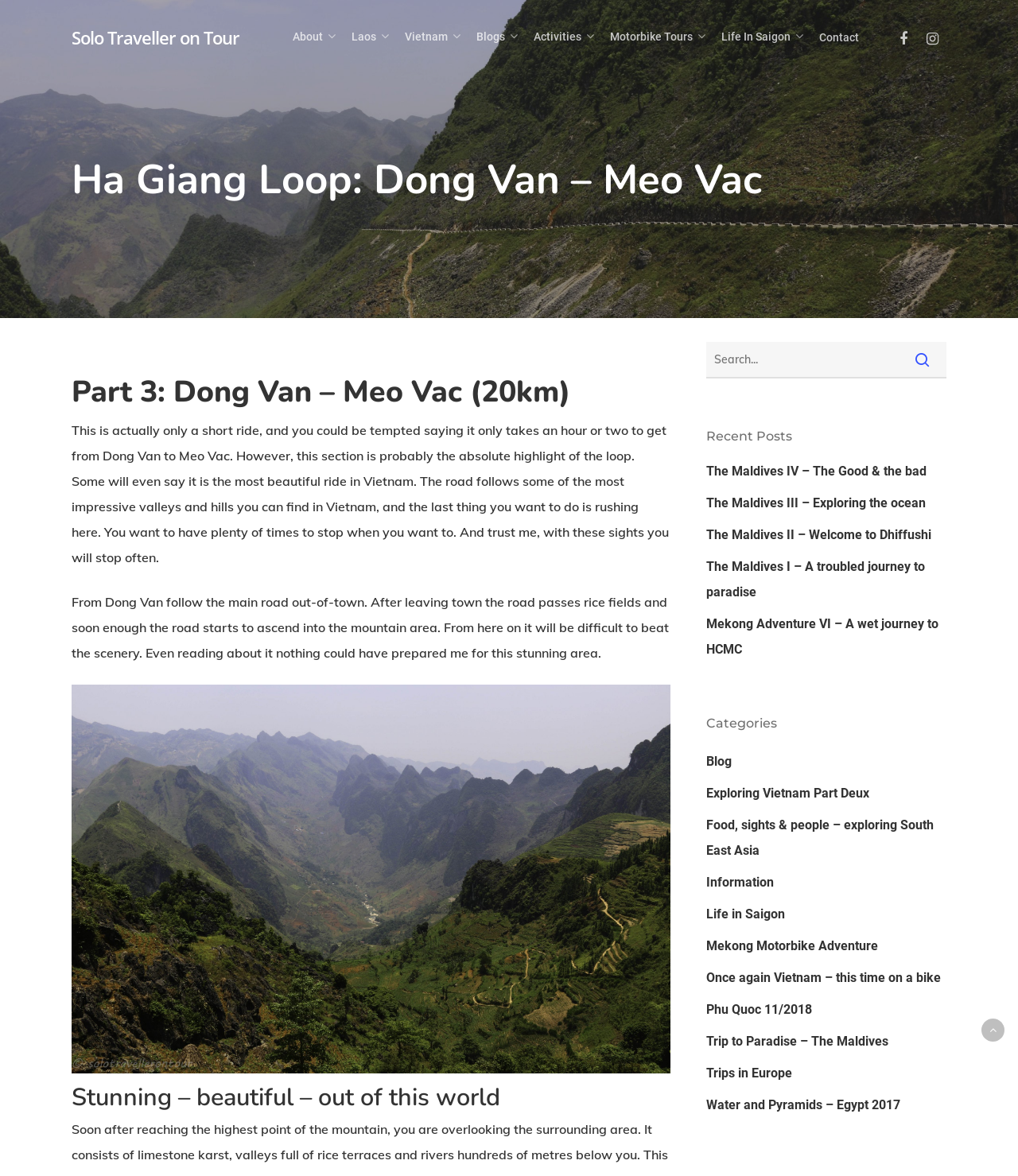How many links are there in the main menu?
Kindly give a detailed and elaborate answer to the question.

I counted the number of links in the main menu by looking at the links starting from 'About' to 'Life In Saigon', and found a total of 8 links.